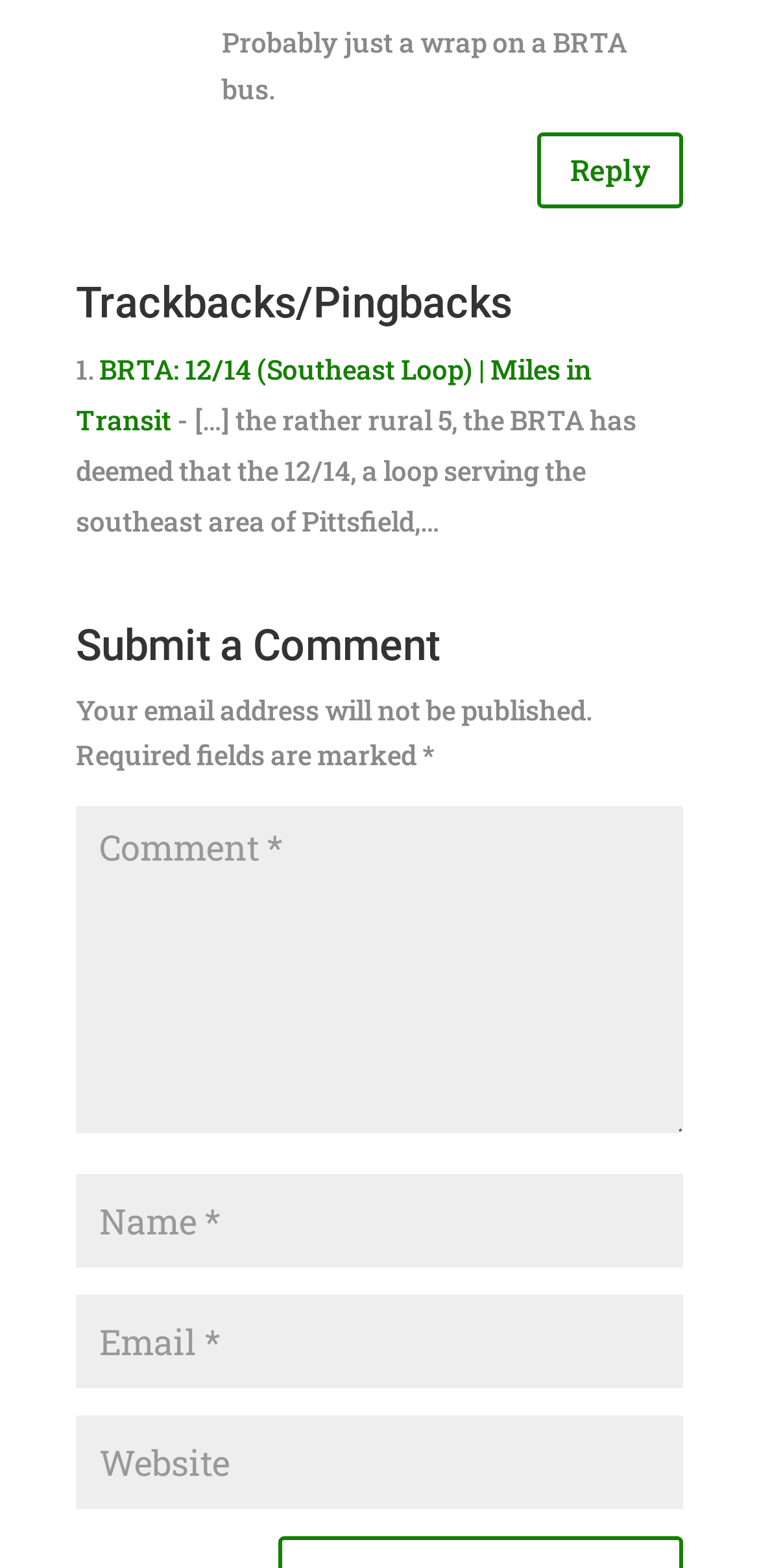Extract the bounding box coordinates of the UI element described by: "input value="Email *" aria-describedby="email-notes" name="email"". The coordinates should include four float numbers ranging from 0 to 1, e.g., [left, top, right, bottom].

[0.1, 0.826, 0.9, 0.885]